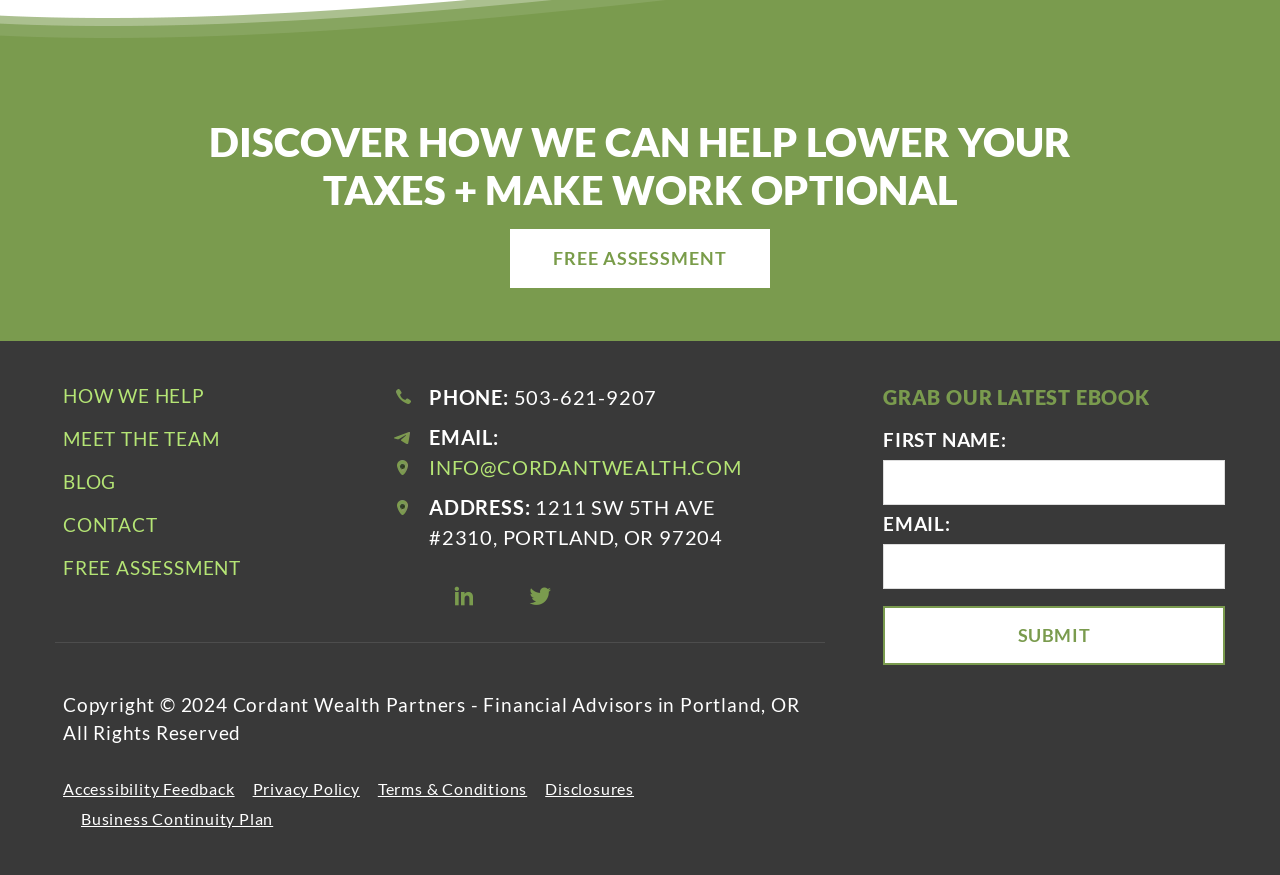Find the bounding box coordinates of the UI element according to this description: "Business Continuity Plan".

[0.063, 0.925, 0.213, 0.947]